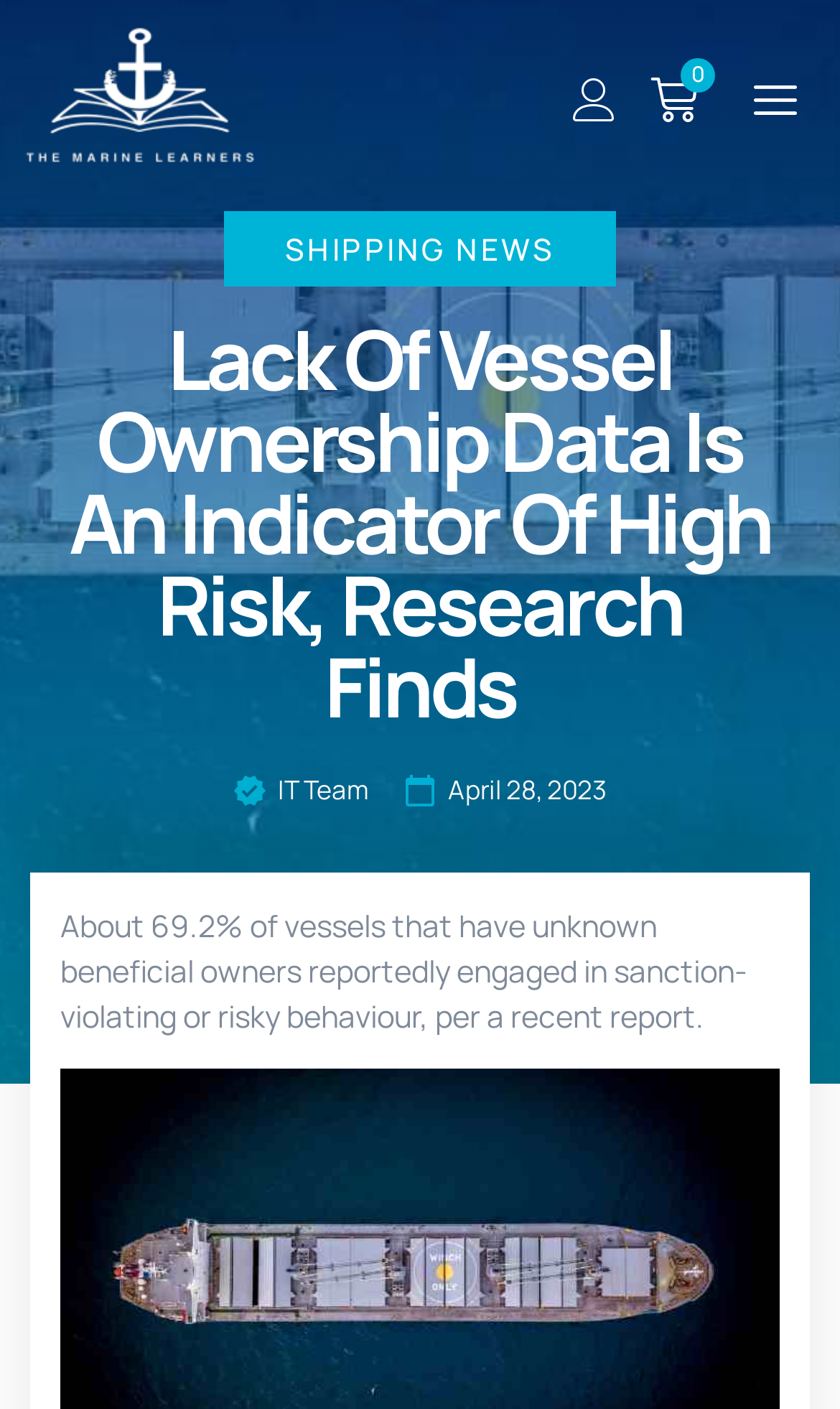Give a one-word or short phrase answer to the question: 
What is the logo of The Marine Learners?

TheMarineLearners-logo_white